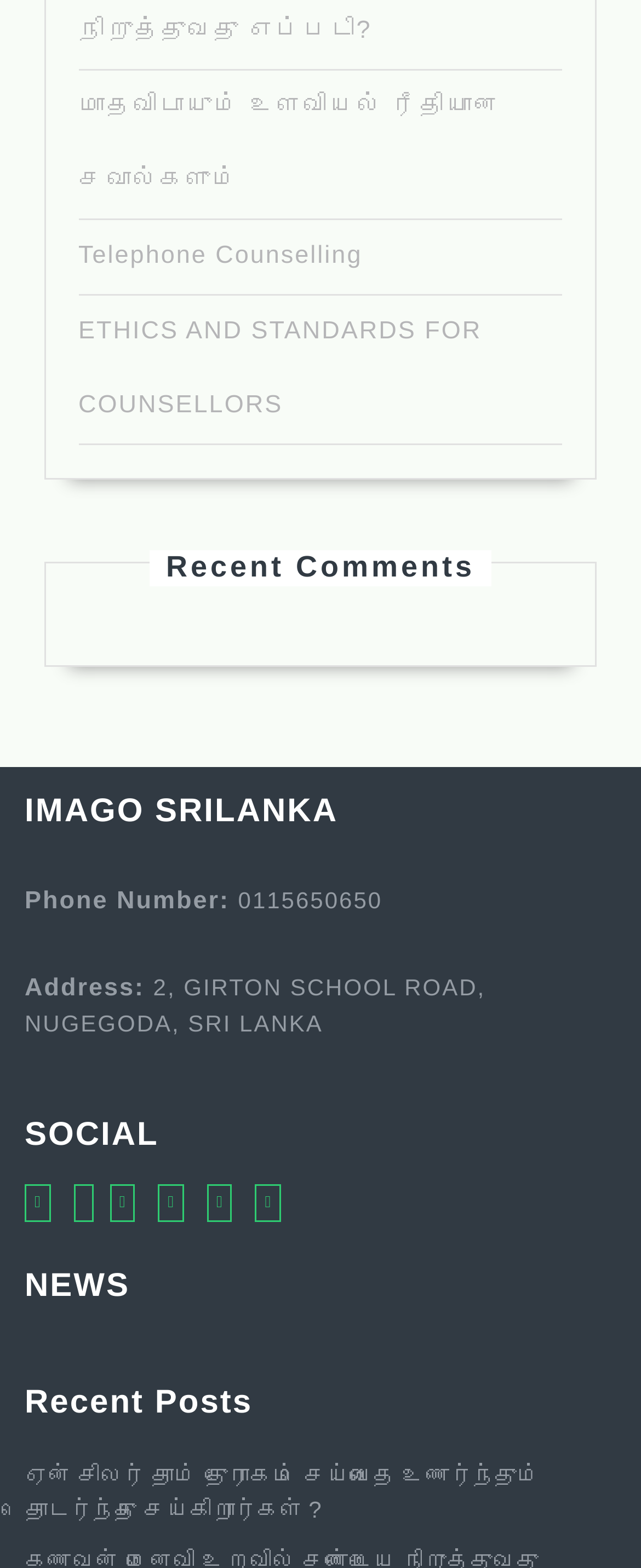Locate the bounding box coordinates of the segment that needs to be clicked to meet this instruction: "Click the link to Telephone Counselling".

[0.122, 0.154, 0.565, 0.172]